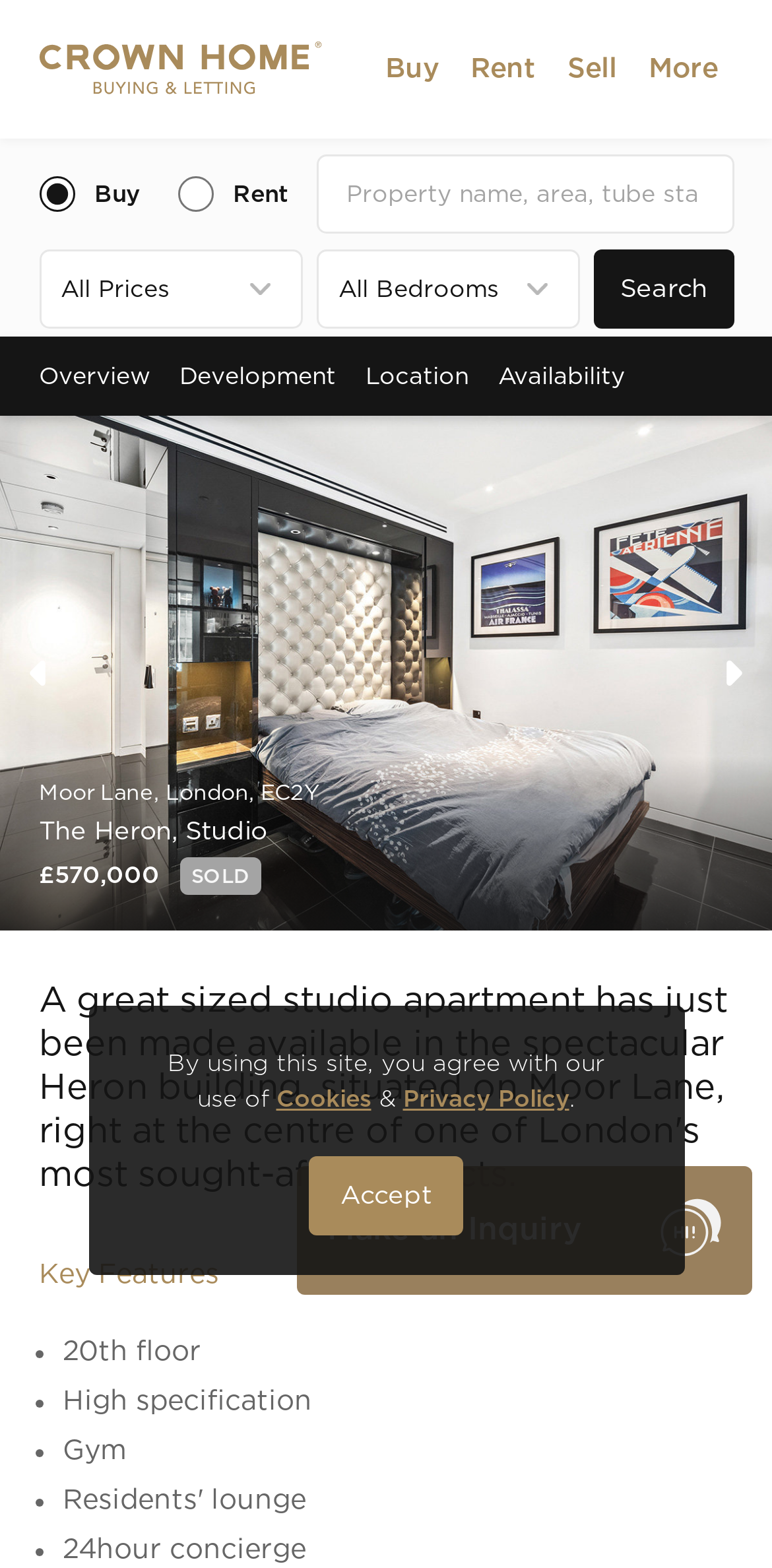Please indicate the bounding box coordinates of the element's region to be clicked to achieve the instruction: "Like the post". Provide the coordinates as four float numbers between 0 and 1, i.e., [left, top, right, bottom].

None